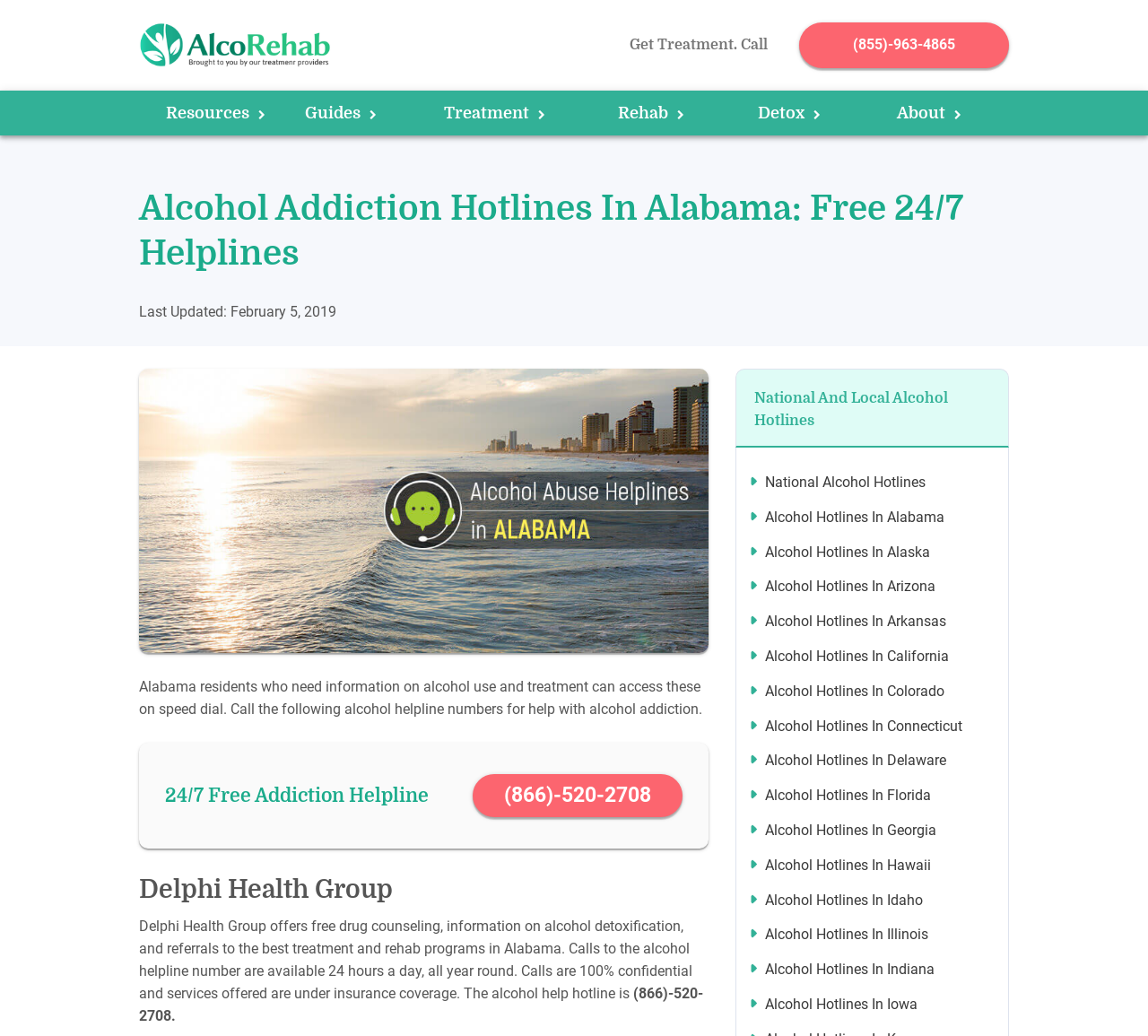Identify the coordinates of the bounding box for the element that must be clicked to accomplish the instruction: "Read the article 'Revolutionizing Dual Degree Programs: Unleashing Efficiency with BPM Technology'".

None